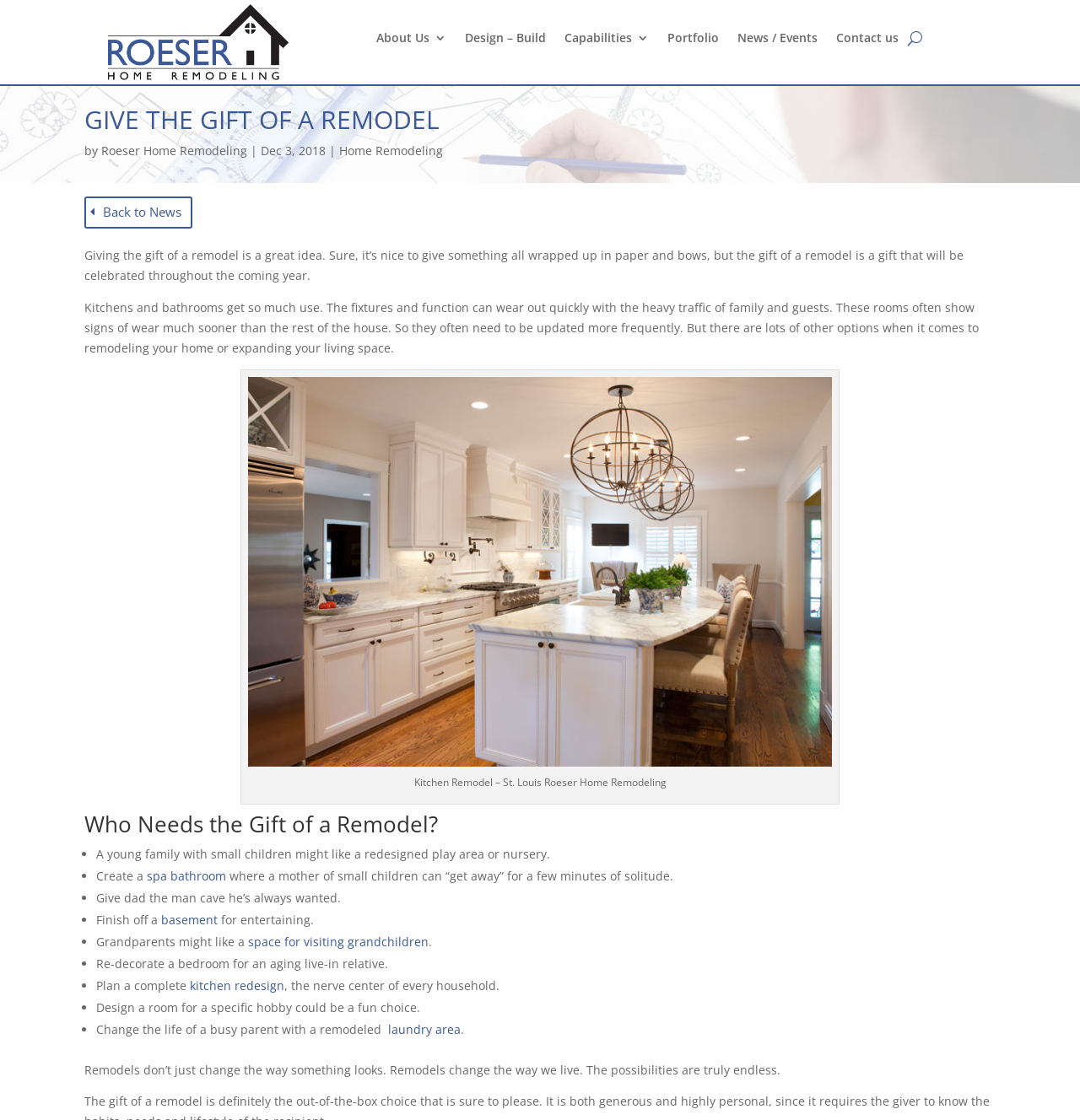Provide the bounding box coordinates of the HTML element this sentence describes: "Church". The bounding box coordinates consist of four float numbers between 0 and 1, i.e., [left, top, right, bottom].

None